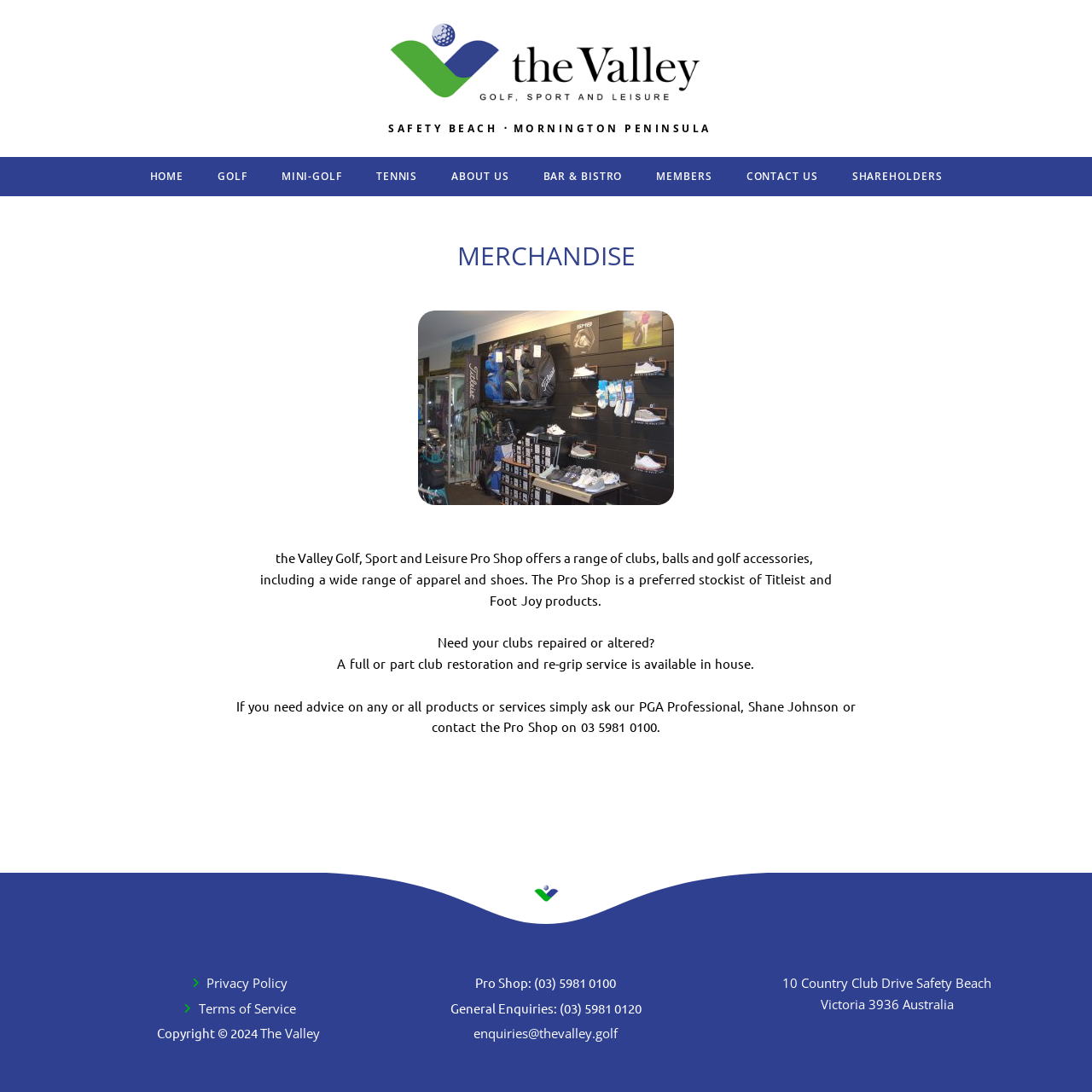Using the element description: "Contact Us", determine the bounding box coordinates for the specified UI element. The coordinates should be four float numbers between 0 and 1, [left, top, right, bottom].

[0.668, 0.144, 0.765, 0.18]